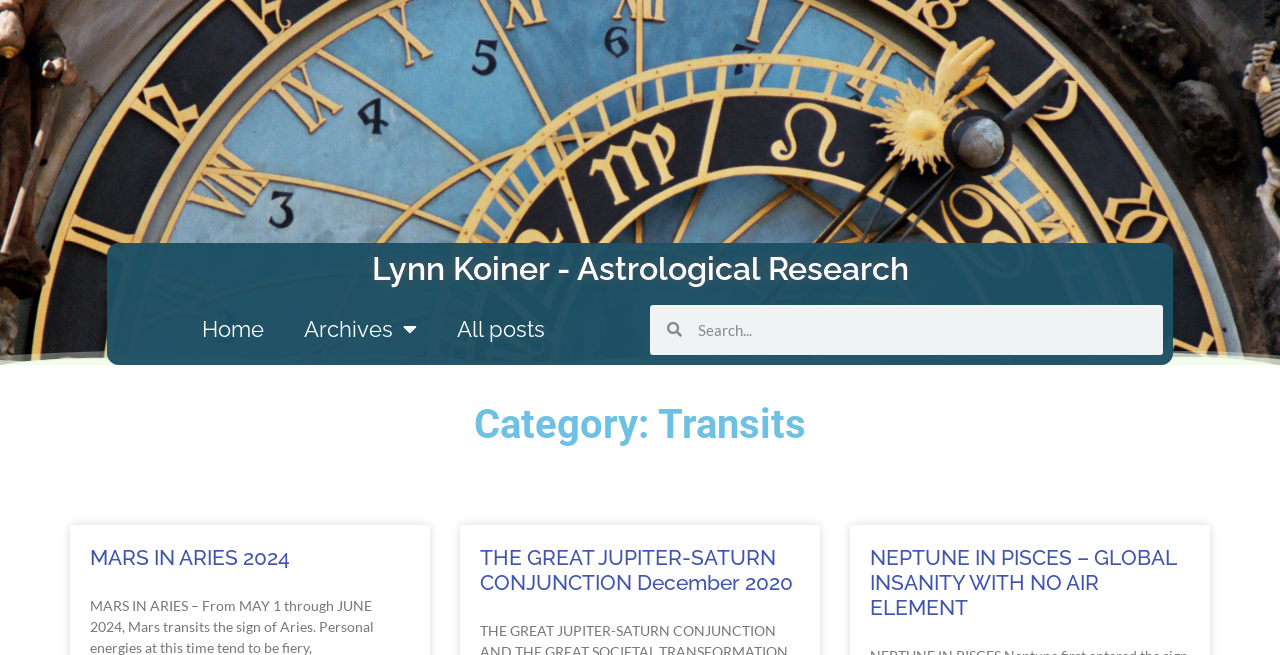Offer a thorough description of the webpage.

The webpage is an archive of astrological research articles by Lynn Koiner. At the top, there is a heading with the title "Lynn Koiner - Astrological Research" and a link with the same text. Below this, there are four links: "Home", "Archives" with a dropdown menu, "All posts", and a search box with a placeholder text "Search".

The main content of the page is categorized under "Category: Transits", which is a heading located near the top-left corner of the page. Below this category heading, there are three article headings: "MARS IN ARIES 2024", "THE GREAT JUPITER-SATURN CONJUNCTION December 2020", and "NEPTUNE IN PISCES – GLOBAL INSANITY WITH NO AIR ELEMENT". Each of these article headings has a corresponding link with the same text. The articles are arranged vertically, with "MARS IN ARIES 2024" at the top, followed by "THE GREAT JUPITER-SATURN CONJUNCTION December 2020", and then "NEPTUNE IN PISCES – GLOBAL INSANITY WITH NO AIR ELEMENT" at the bottom.